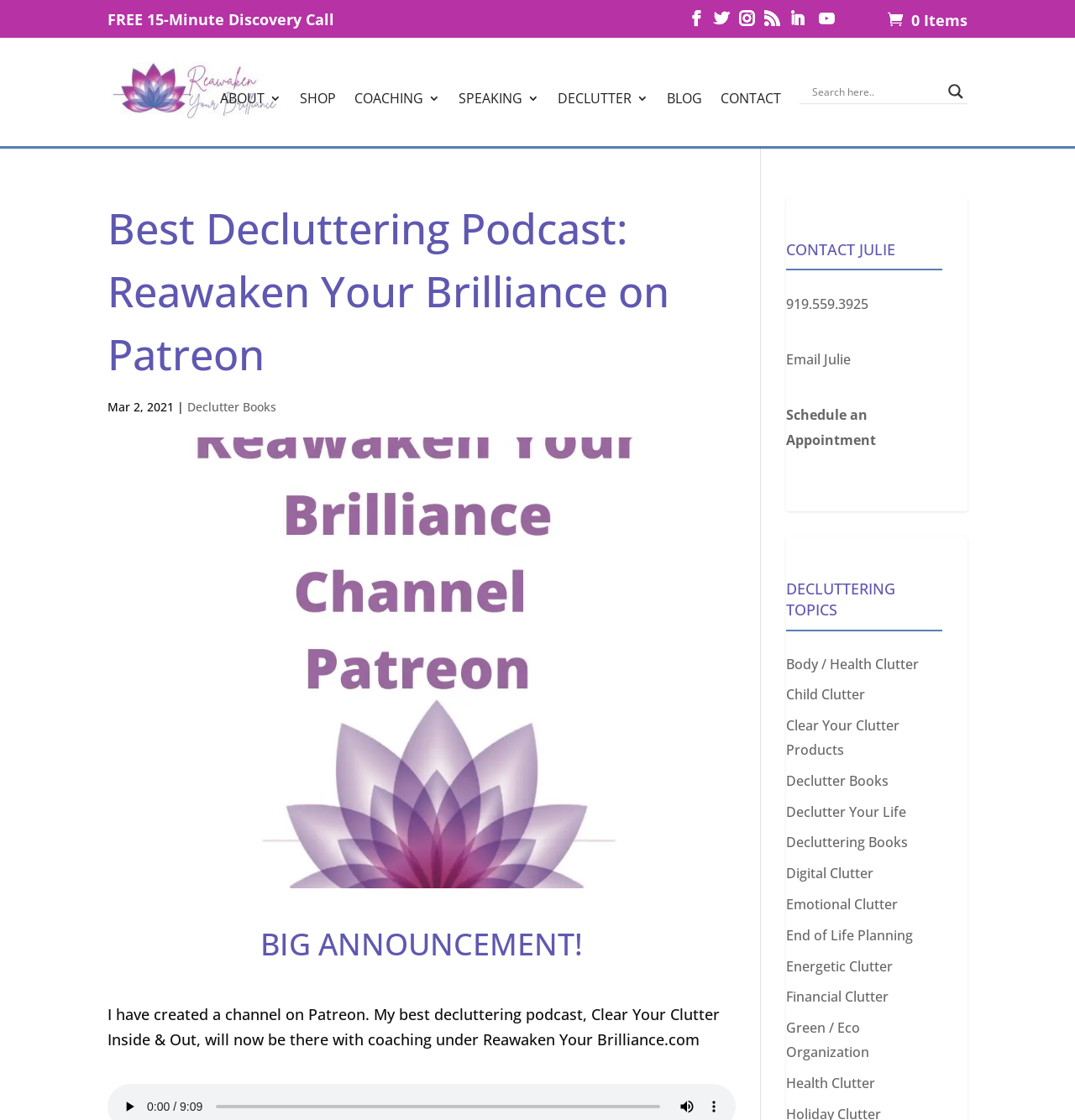What is the phone number to contact Julie? Analyze the screenshot and reply with just one word or a short phrase.

919.559.3925